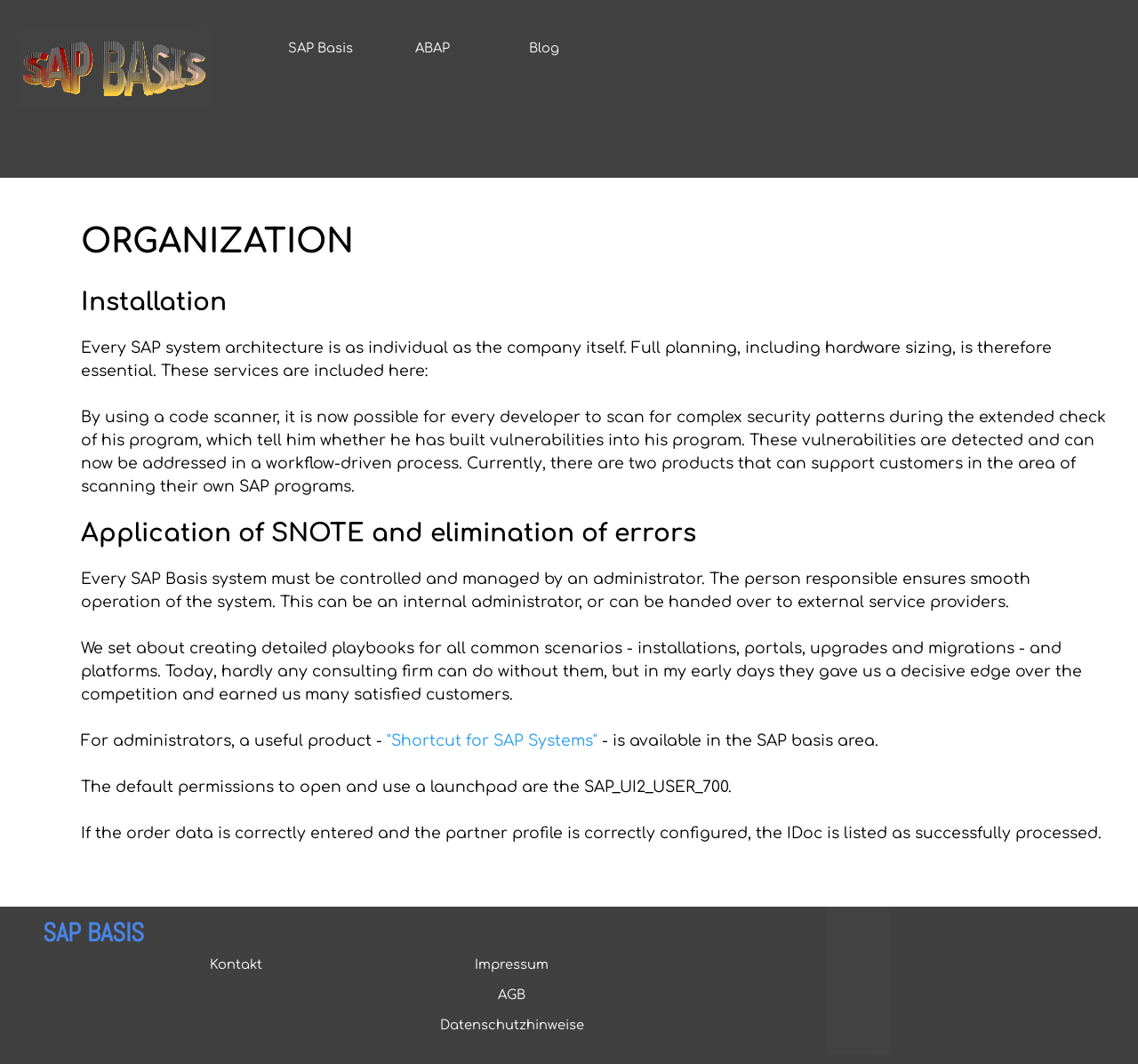Locate the bounding box coordinates of the region to be clicked to comply with the following instruction: "Click on Shortcut for SAP Systems link". The coordinates must be four float numbers between 0 and 1, in the form [left, top, right, bottom].

[0.34, 0.688, 0.525, 0.704]